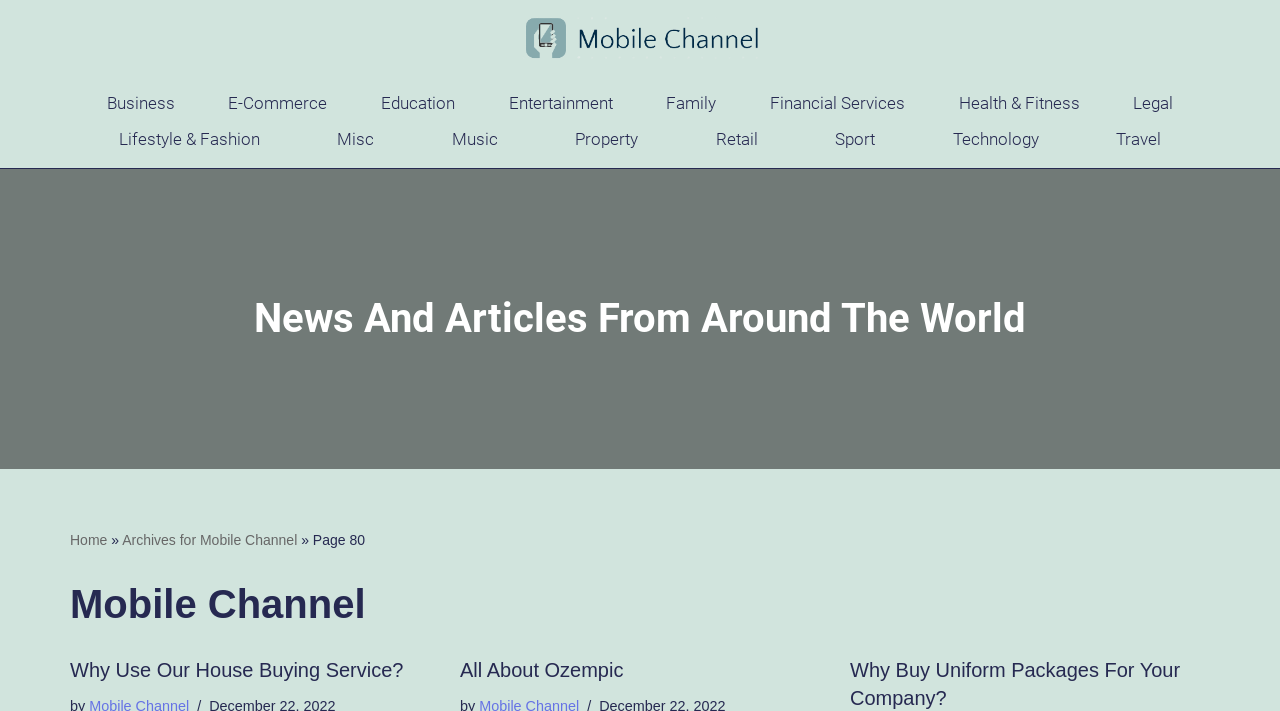Give a one-word or short-phrase answer to the following question: 
What is the second category listed?

E-Commerce